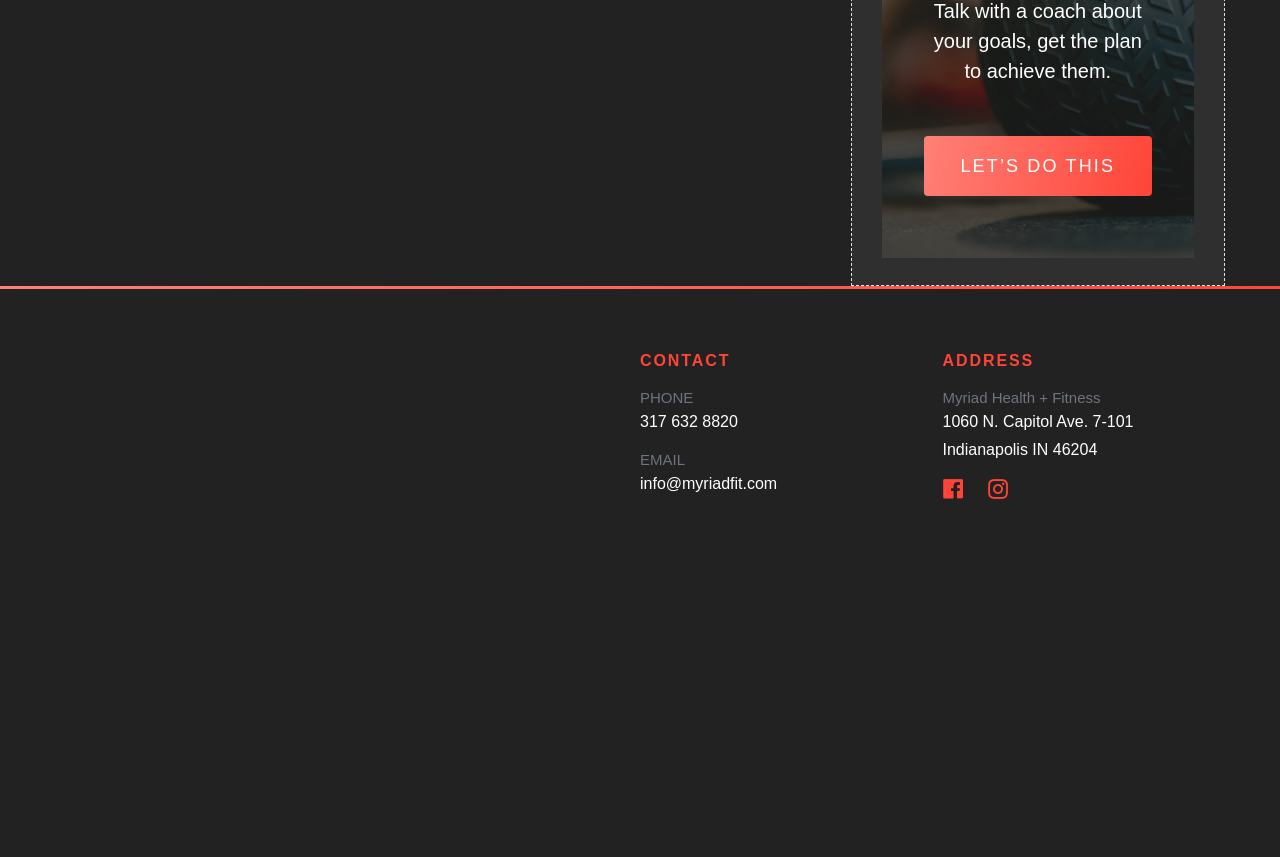Provide a single word or phrase answer to the question: 
What is the phone number to contact?

317 632 8820